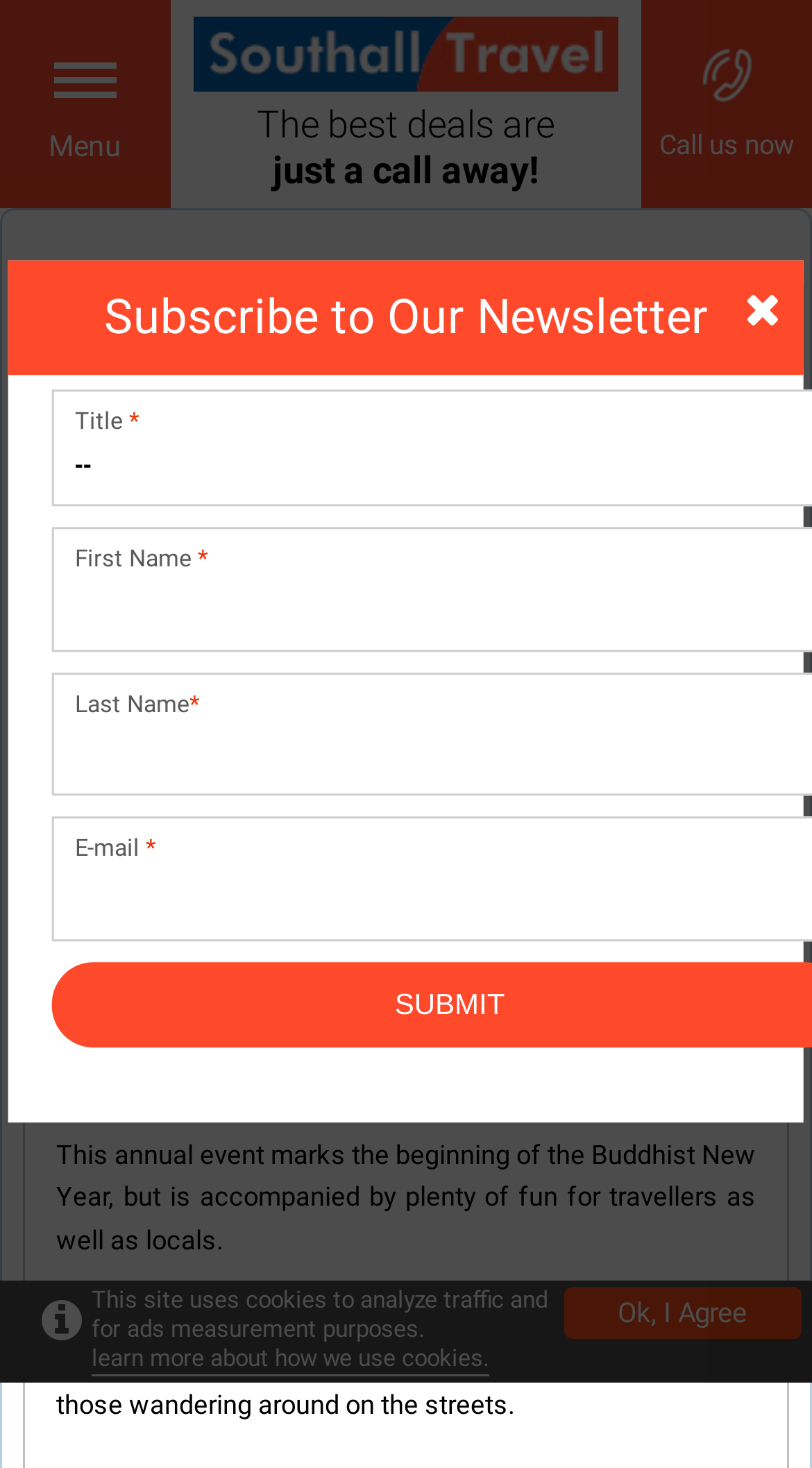Identify the bounding box coordinates of the section that should be clicked to achieve the task described: "Visit the 'Southall Travel' homepage".

[0.239, 0.044, 0.761, 0.067]